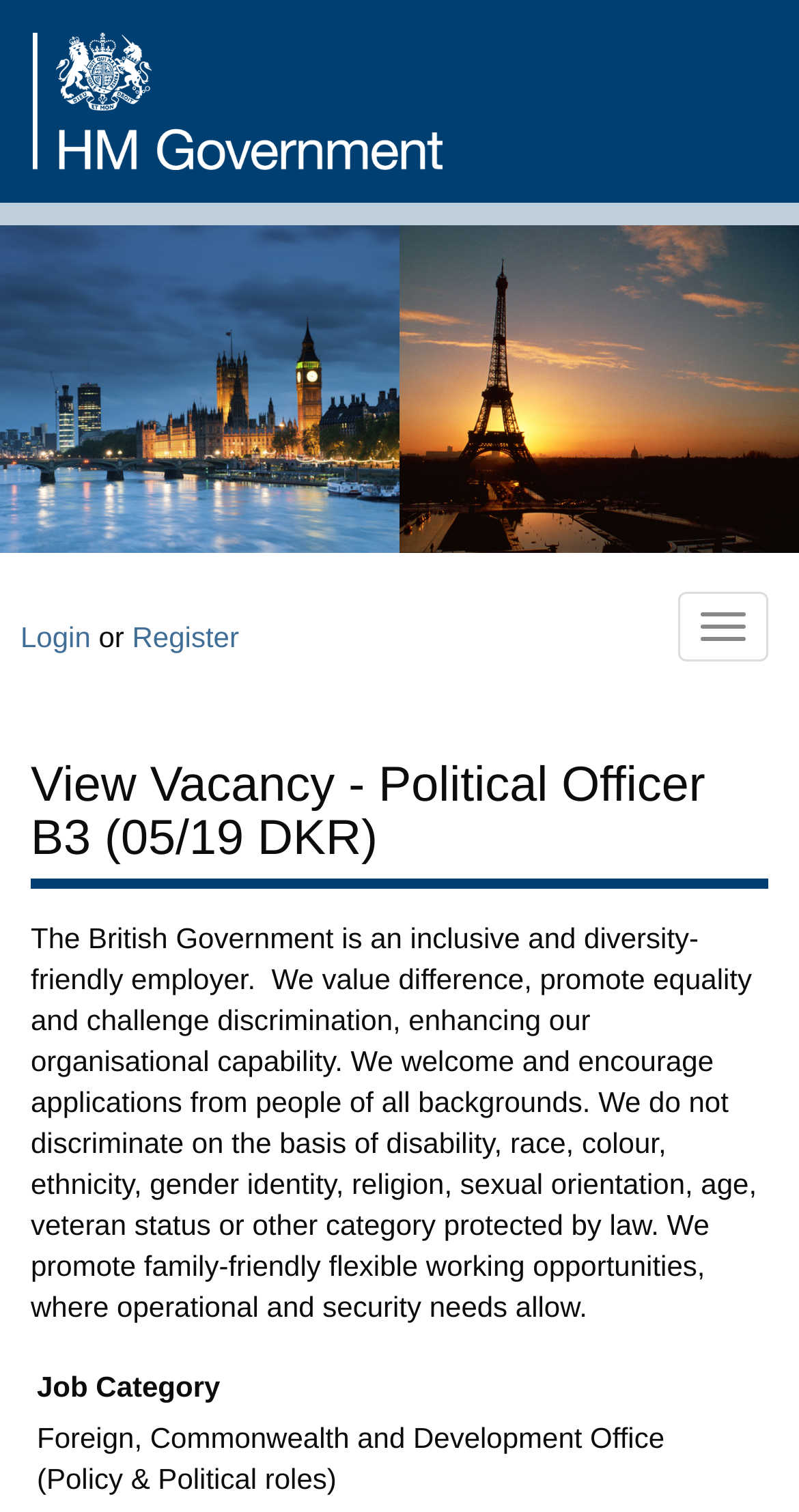Predict the bounding box coordinates for the UI element described as: "Toggle navigation". The coordinates should be four float numbers between 0 and 1, presented as [left, top, right, bottom].

[0.849, 0.392, 0.962, 0.438]